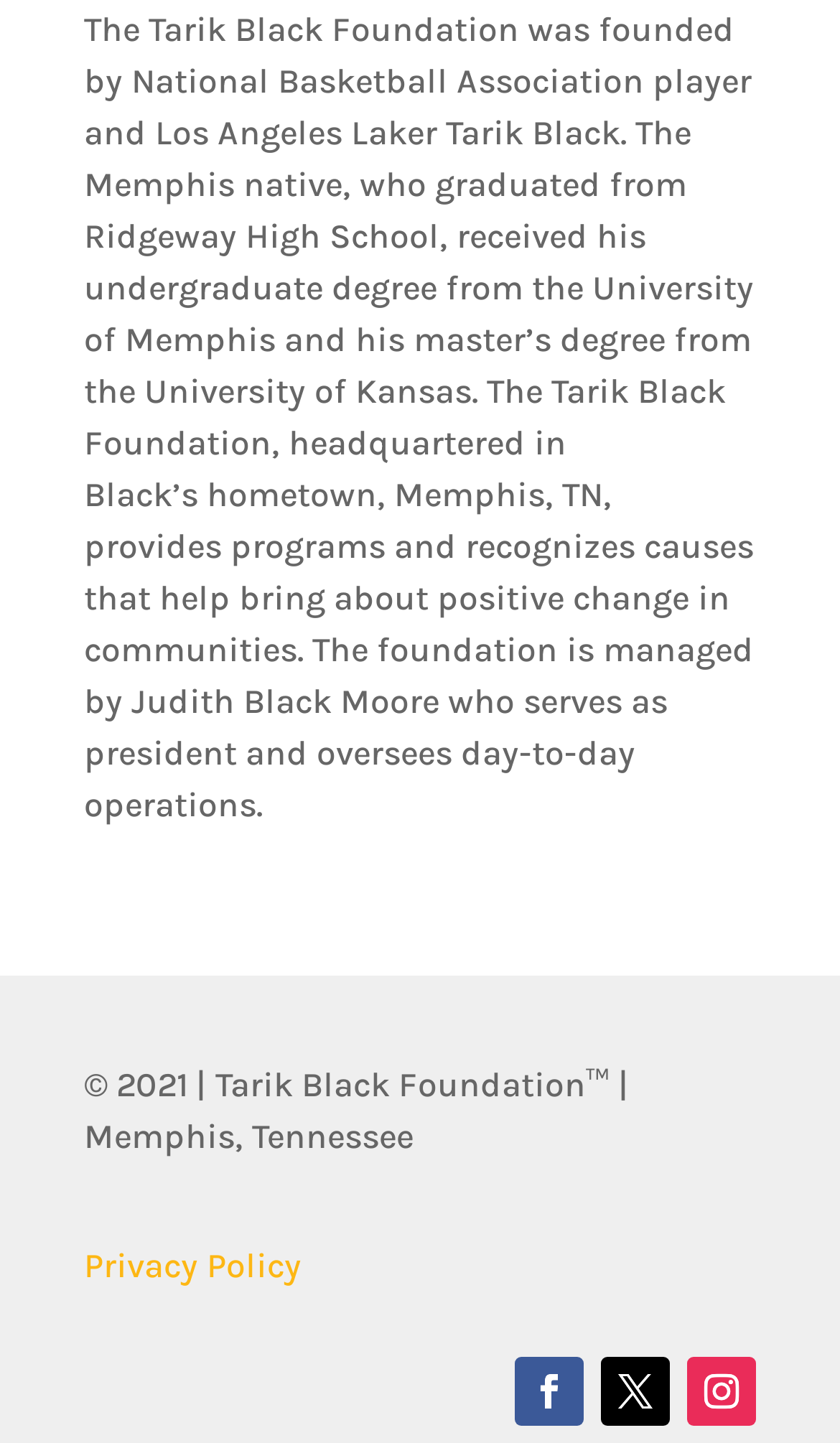From the webpage screenshot, predict the bounding box coordinates (top-left x, top-left y, bottom-right x, bottom-right y) for the UI element described here: Follow

[0.715, 0.941, 0.797, 0.988]